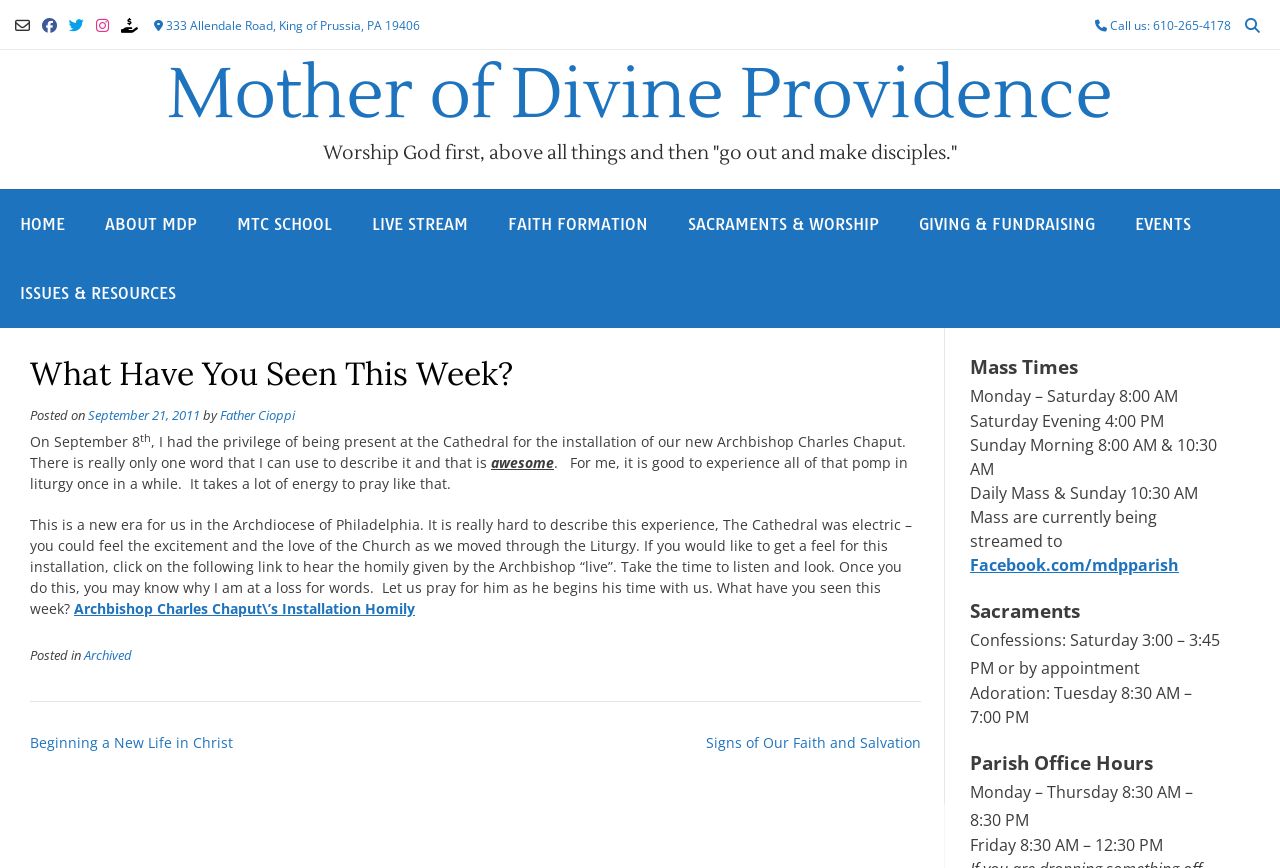Identify the main heading of the webpage and provide its text content.

Mother of Divine Providence